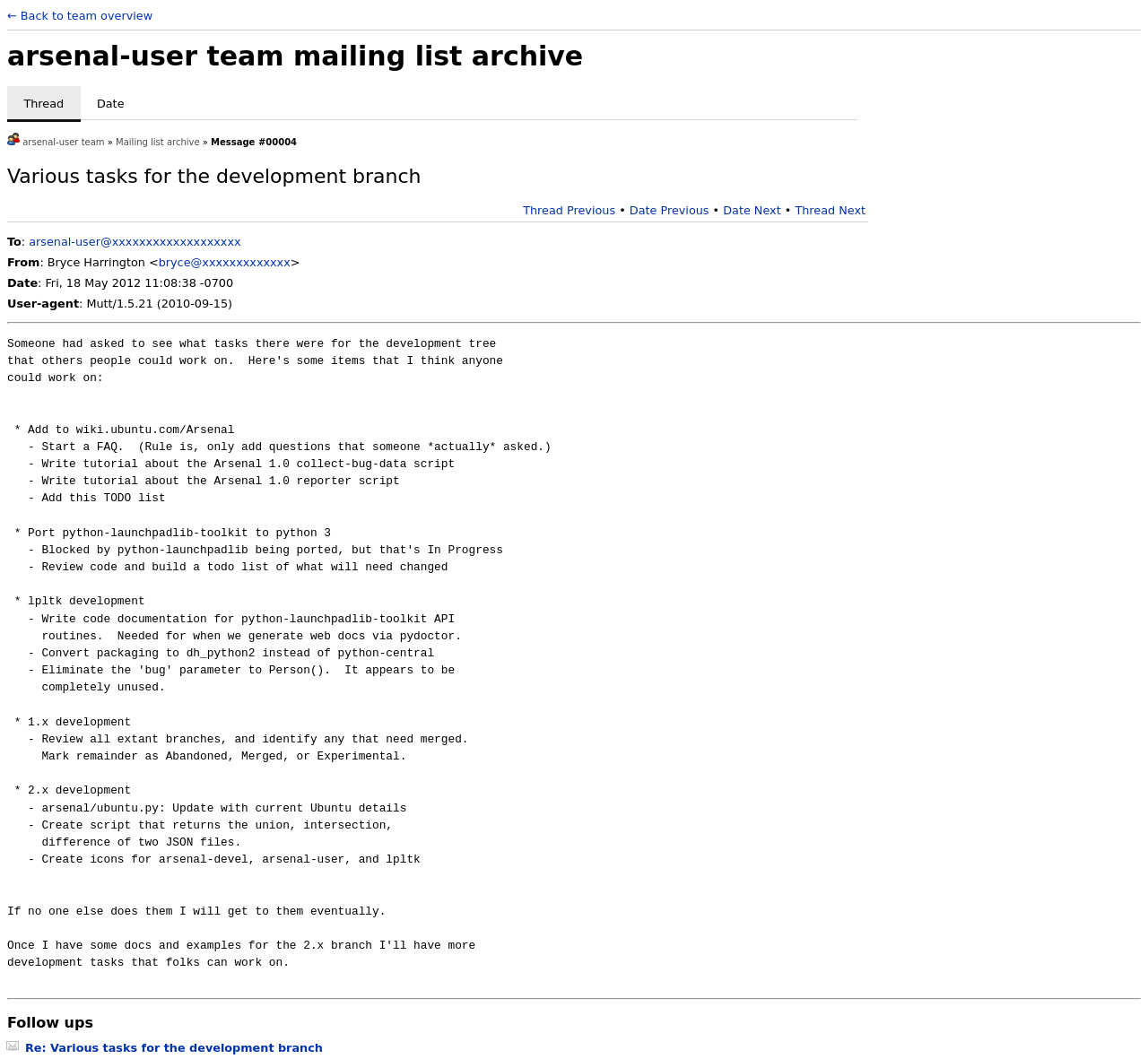Determine the bounding box coordinates for the UI element with the following description: "← Back to team overview". The coordinates should be four float numbers between 0 and 1, represented as [left, top, right, bottom].

[0.006, 0.008, 0.133, 0.021]